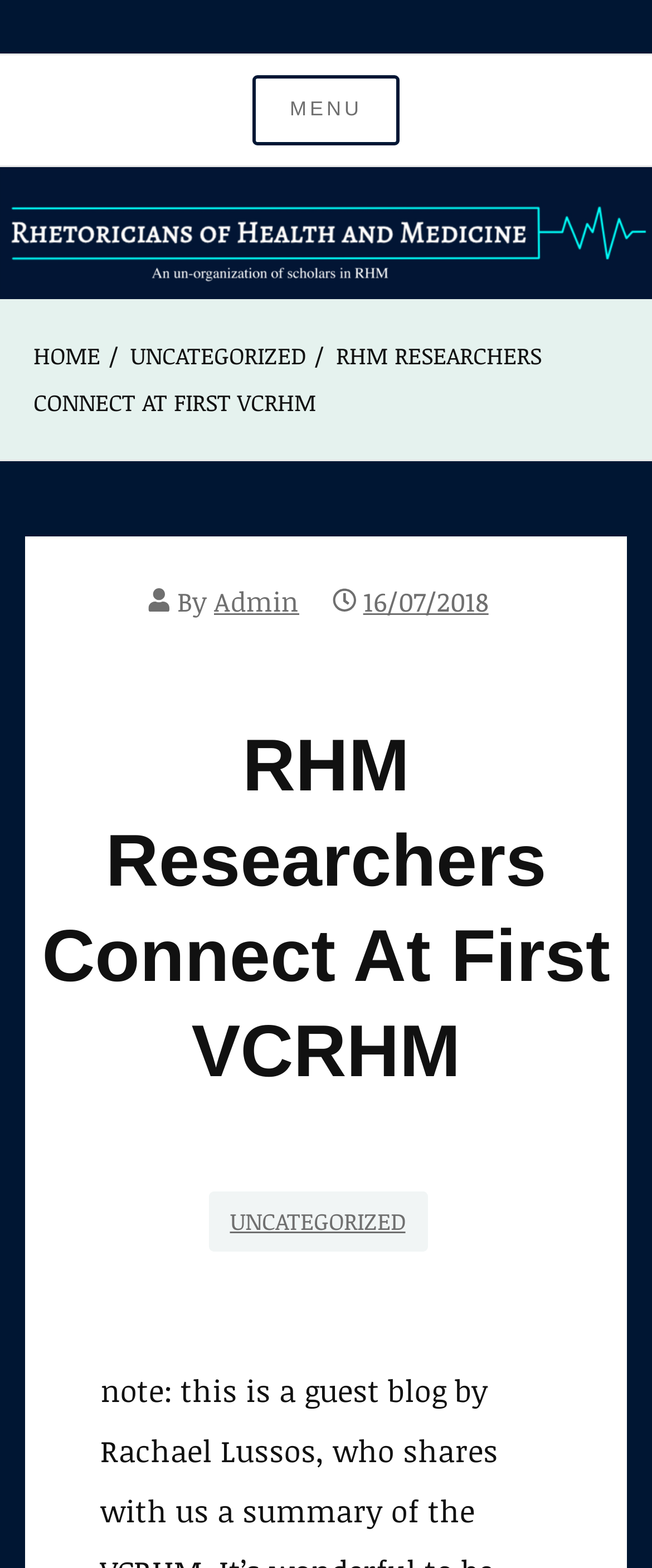Who is the author of the article?
Please respond to the question with a detailed and thorough explanation.

I looked at the article section and found the text 'By Admin' which indicates the author of the article.